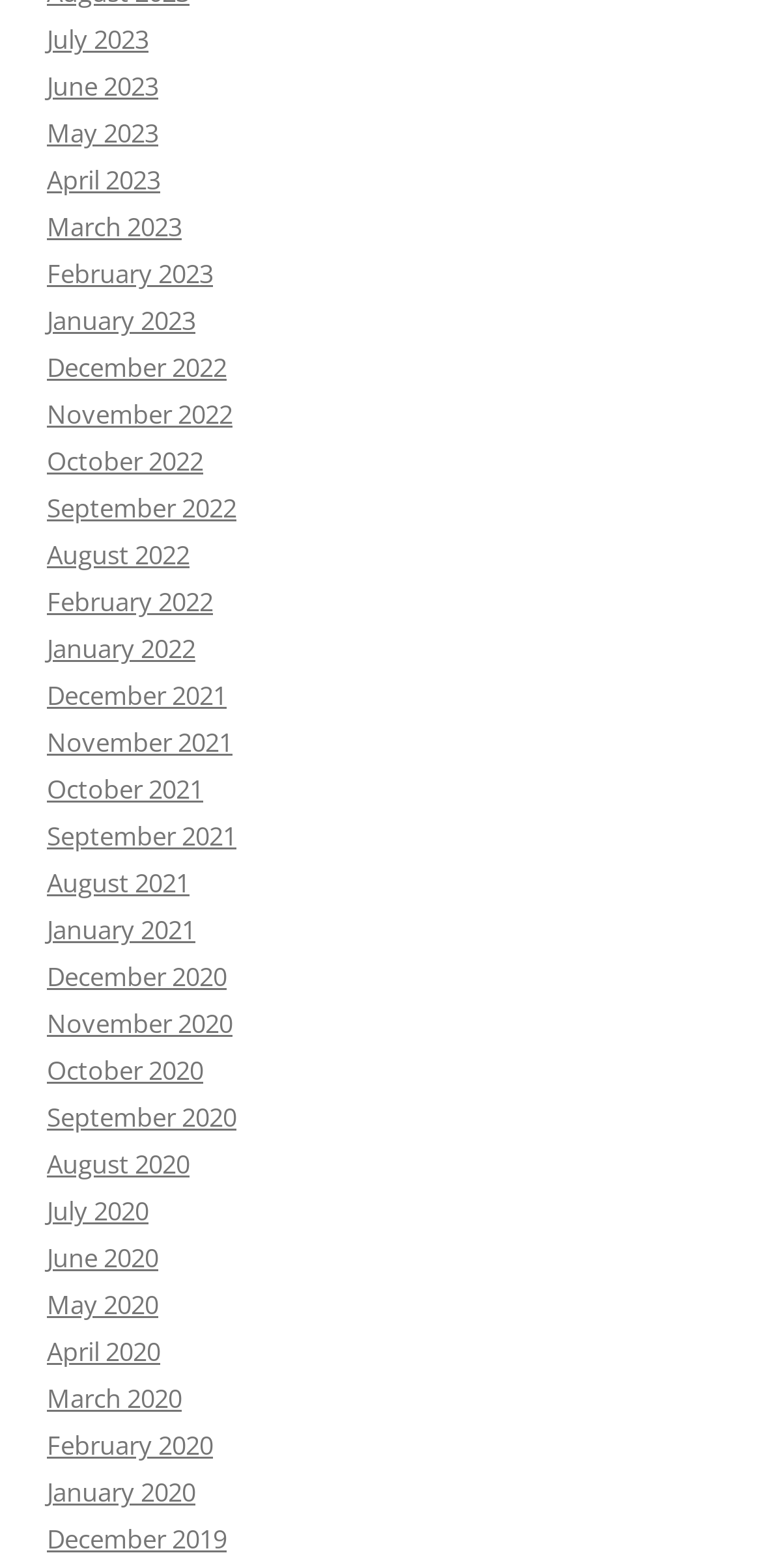How many years are represented on the webpage?
Please answer the question with a detailed response using the information from the screenshot.

I looked at the list of links on the webpage and found that there are links for 2023, 2022, 2021, and 2020, which means there are 4 years represented on the webpage.